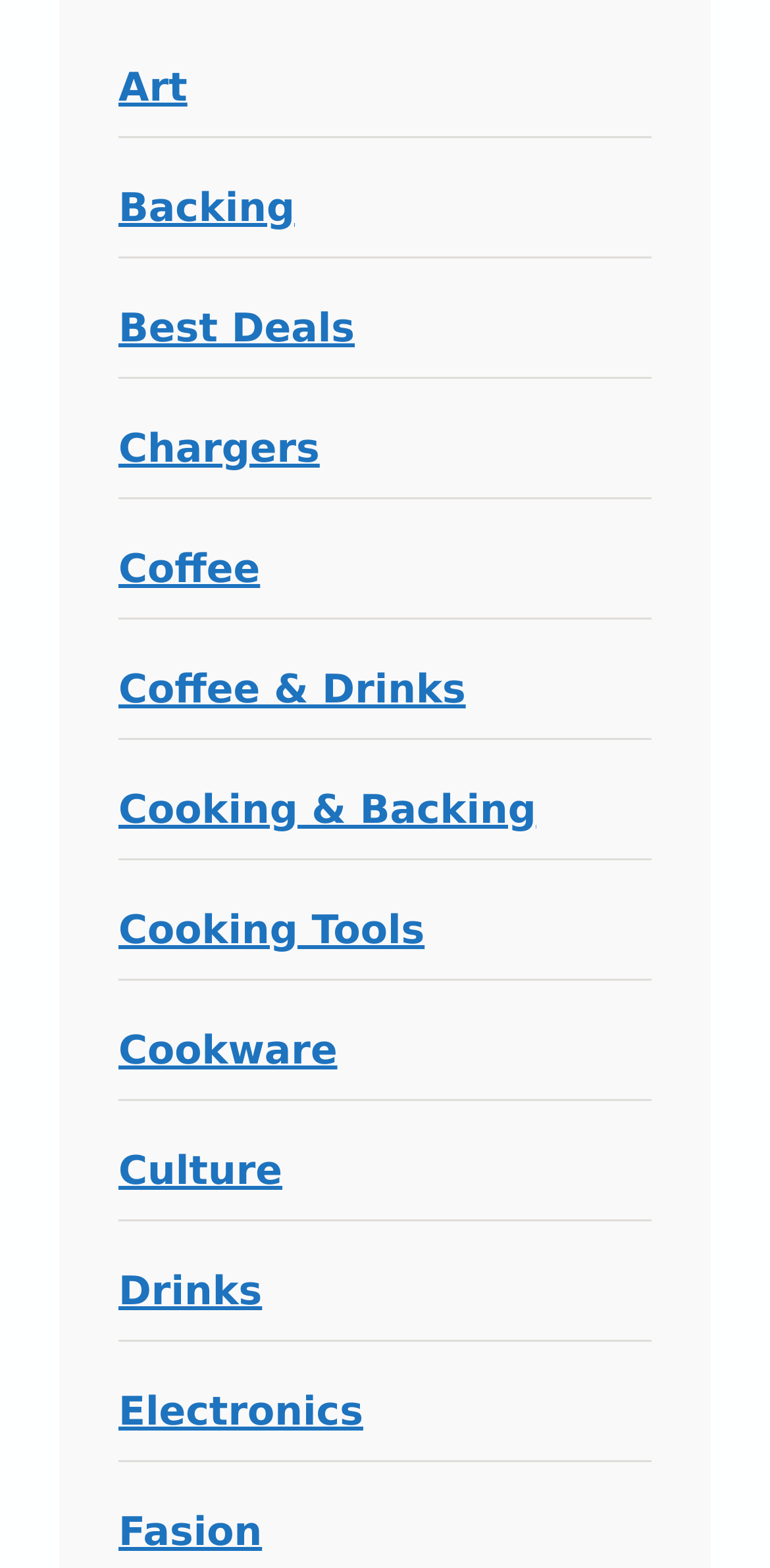Determine the bounding box of the UI element mentioned here: "Cooking Tools". The coordinates must be in the format [left, top, right, bottom] with values ranging from 0 to 1.

[0.154, 0.578, 0.551, 0.608]